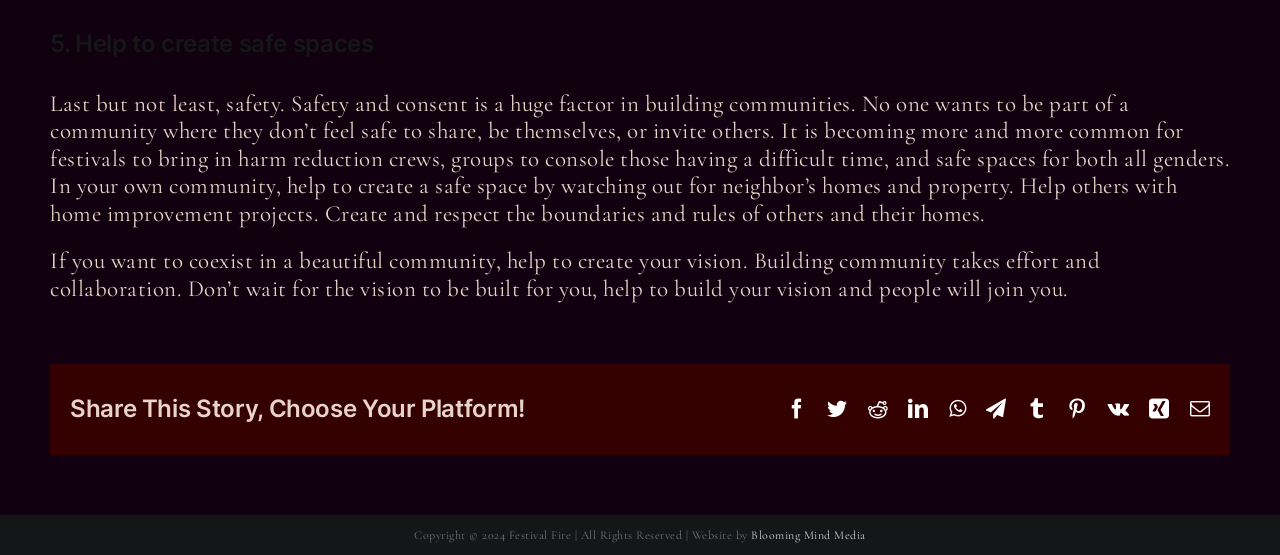Please specify the bounding box coordinates for the clickable region that will help you carry out the instruction: "Check the copyright information".

[0.324, 0.951, 0.377, 0.976]